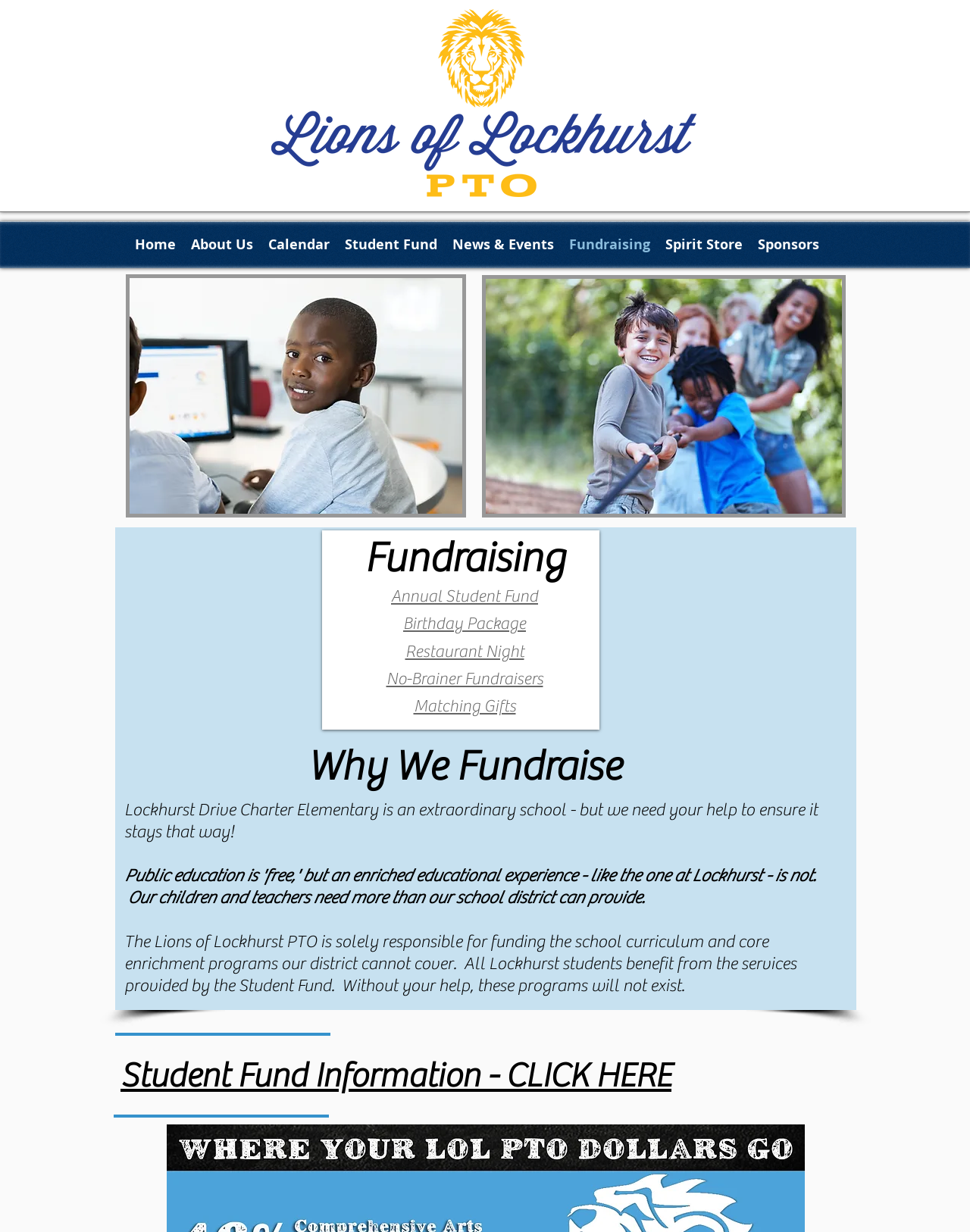Please give the bounding box coordinates of the area that should be clicked to fulfill the following instruction: "Go to Home page". The coordinates should be in the format of four float numbers from 0 to 1, i.e., [left, top, right, bottom].

[0.131, 0.189, 0.189, 0.208]